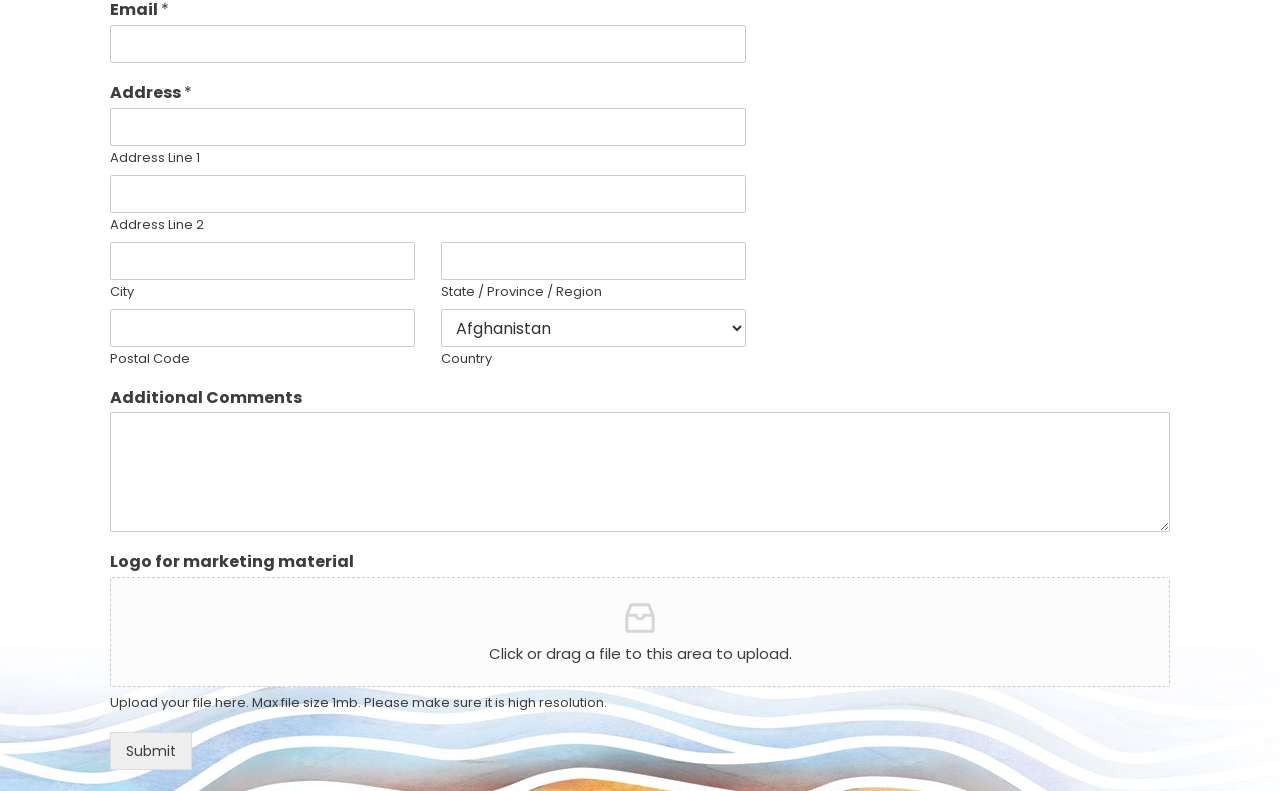How many address fields are required?
Please utilize the information in the image to give a detailed response to the question.

The form has four required address fields: 'Address * Address Line 1', 'City', 'State / Province / Region', and 'Postal Code'. These fields are marked as required, indicating that they must be filled in before submitting the form.